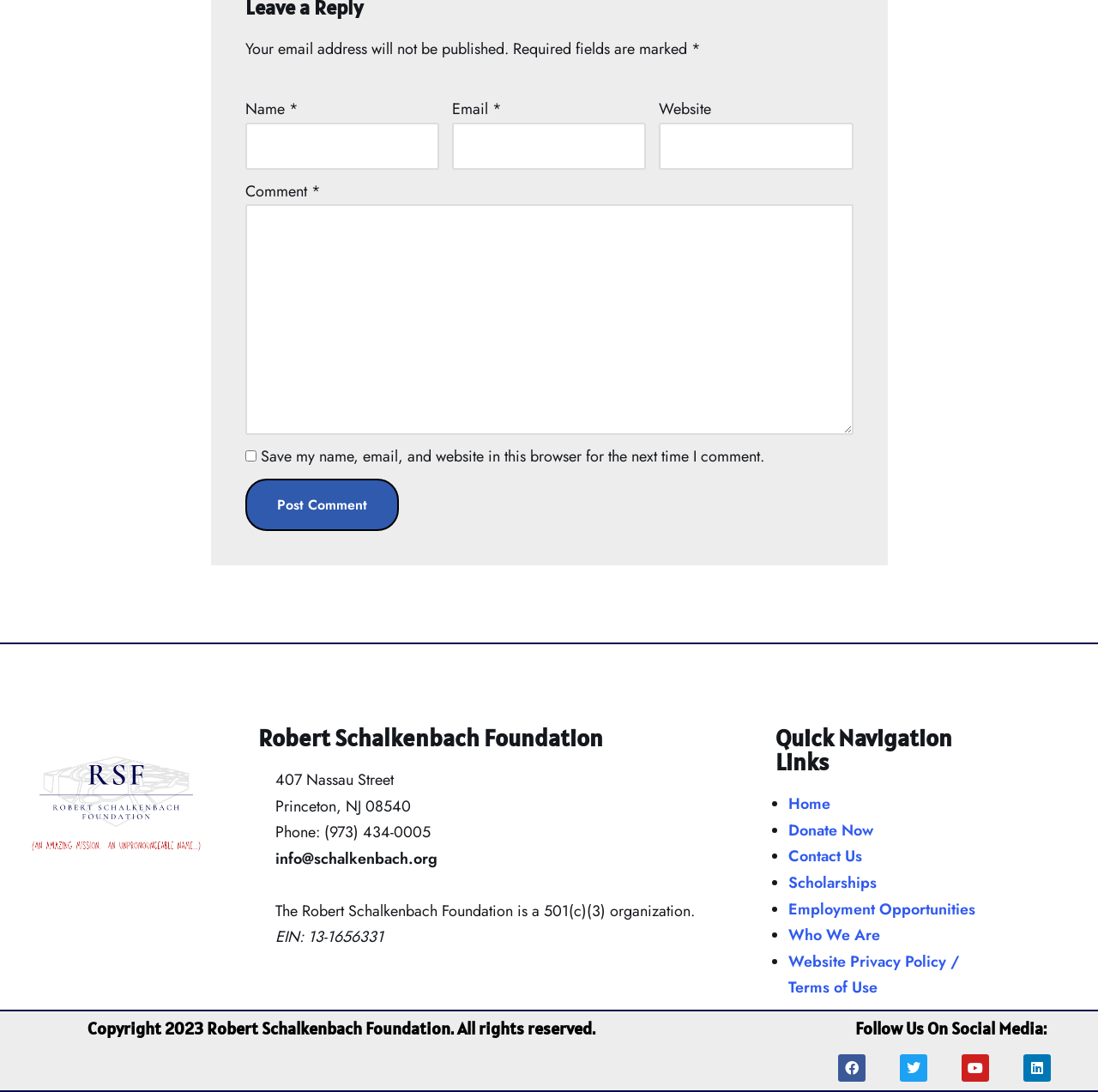What is the name of the foundation?
Look at the screenshot and respond with one word or a short phrase.

Robert Schalkenbach Foundation